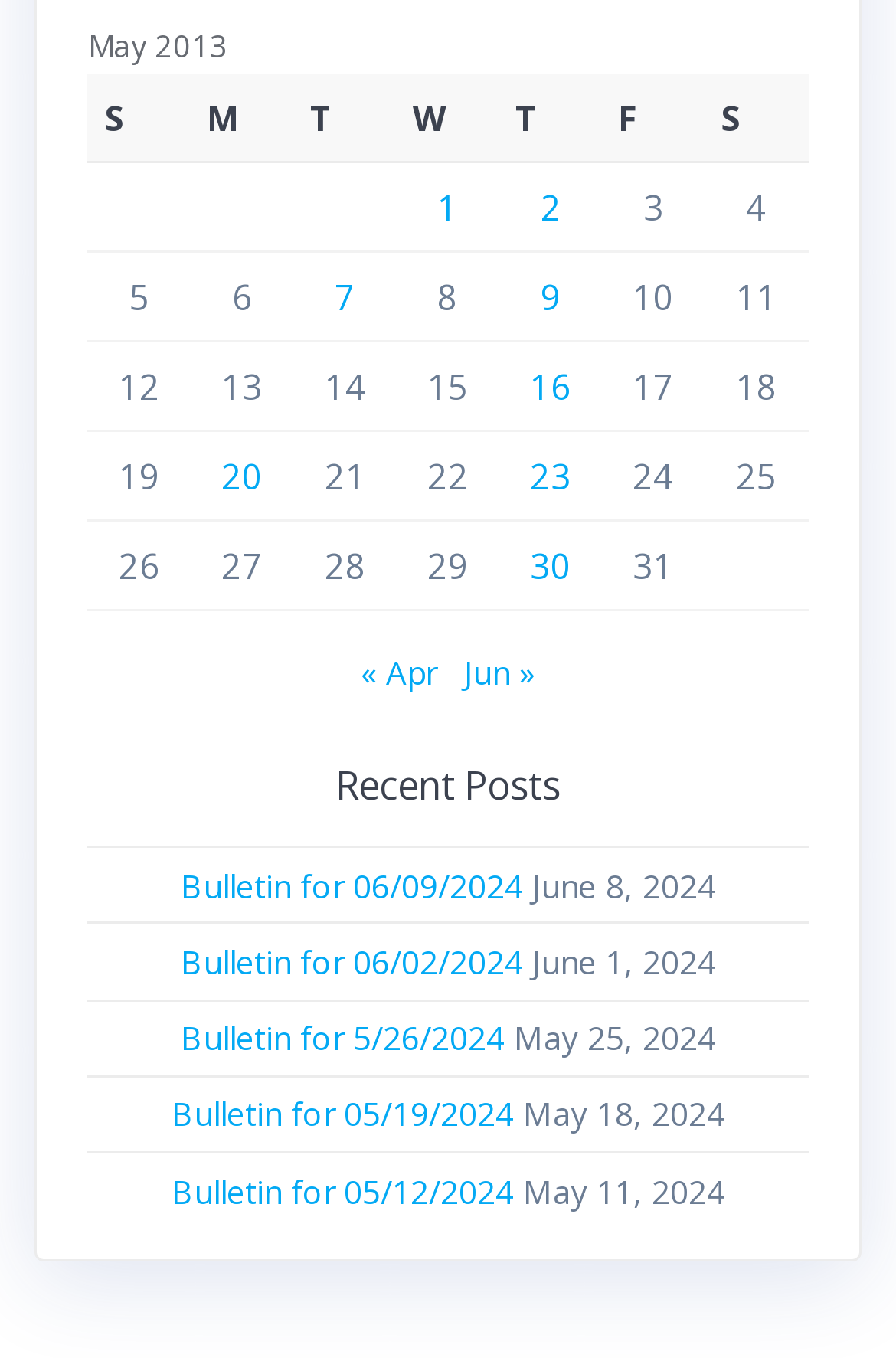Give a concise answer using one word or a phrase to the following question:
What type of content is listed below the table?

Bulletin posts